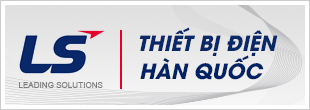What kind of image does the background of the logo convey?
Refer to the image and provide a thorough answer to the question.

The background has a sleek, modern aesthetic with subtle patterns, emphasizing a professional and cutting-edge image, suitable for a company at the forefront of technology and solutions in the electrical industry.